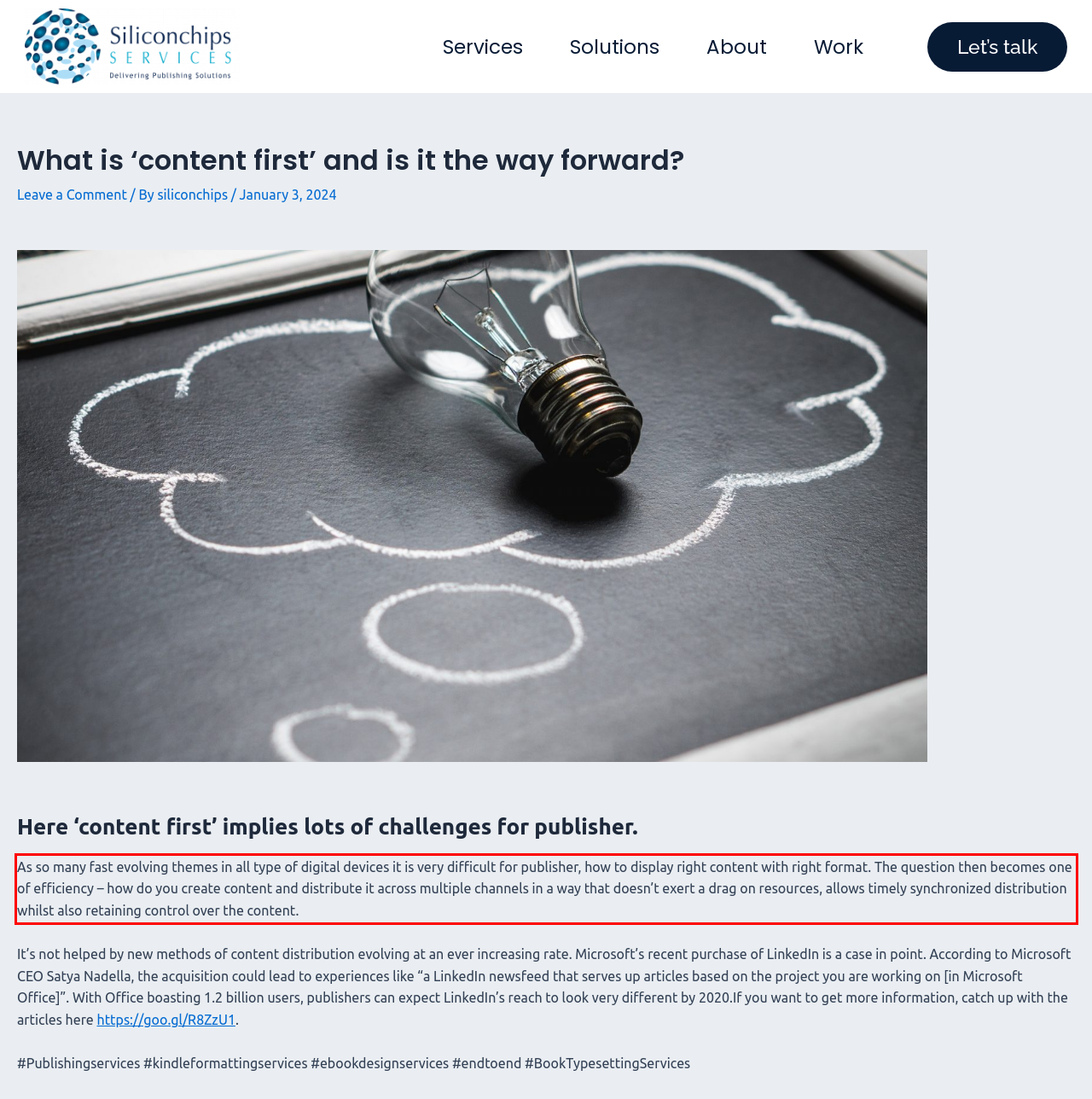Please examine the webpage screenshot and extract the text within the red bounding box using OCR.

As so many fast evolving themes in all type of digital devices it is very difficult for publisher, how to display right content with right format. The question then becomes one of efficiency – how do you create content and distribute it across multiple channels in a way that doesn’t exert a drag on resources, allows timely synchronized distribution whilst also retaining control over the content.